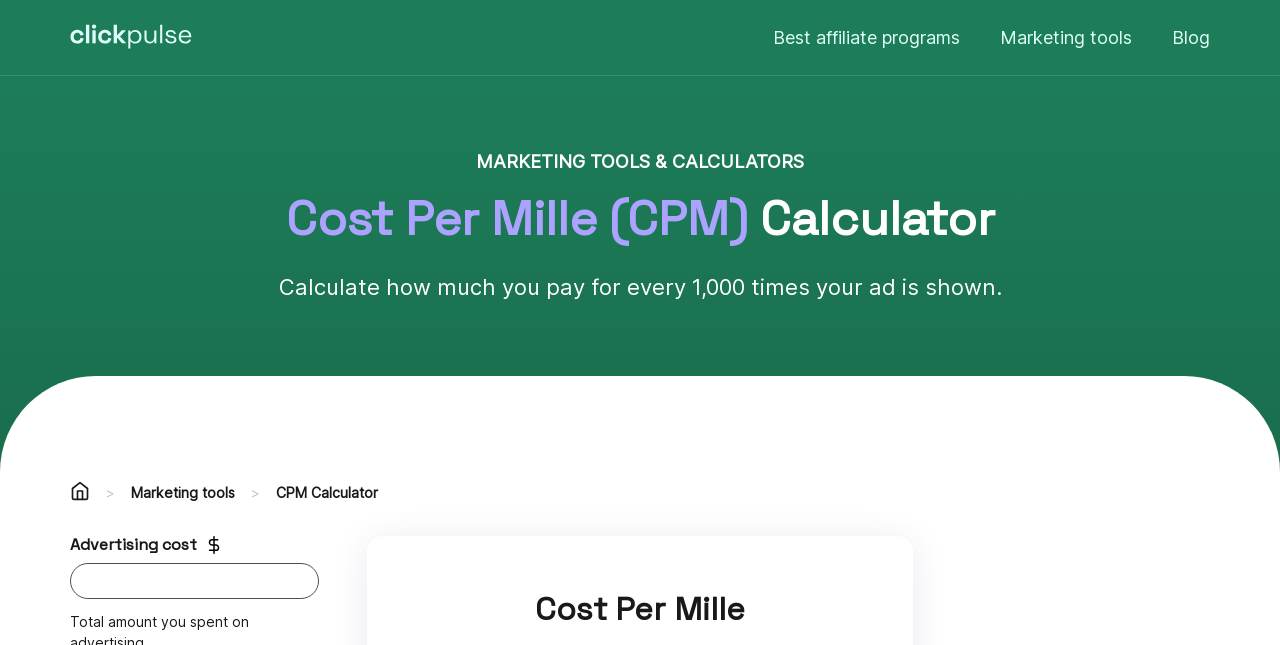Provide the bounding box for the UI element matching this description: "parent_node: Marketing tools".

[0.055, 0.746, 0.07, 0.782]